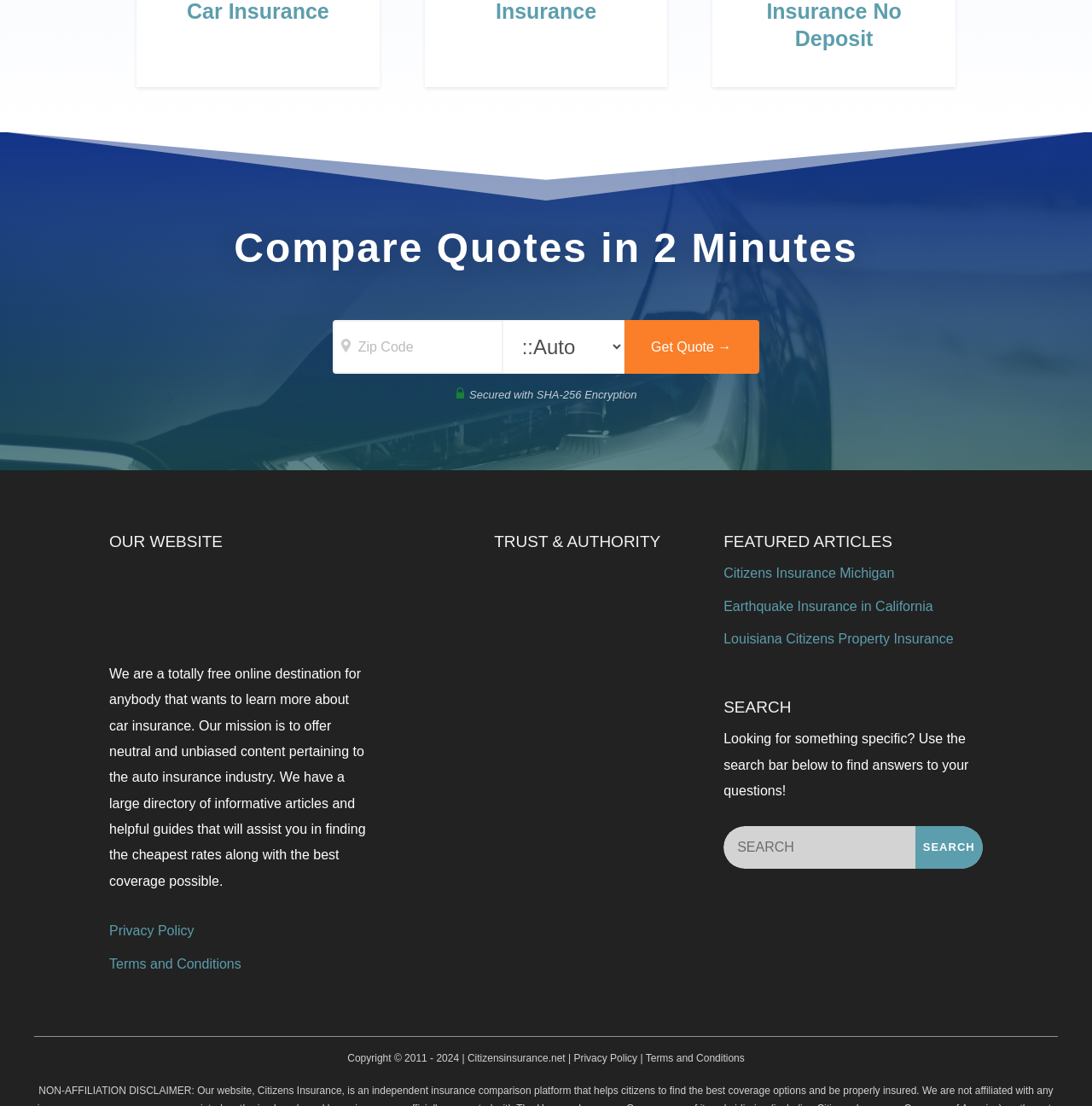Select the bounding box coordinates of the element I need to click to carry out the following instruction: "Visit Citizens Insurance".

[0.1, 0.554, 0.346, 0.567]